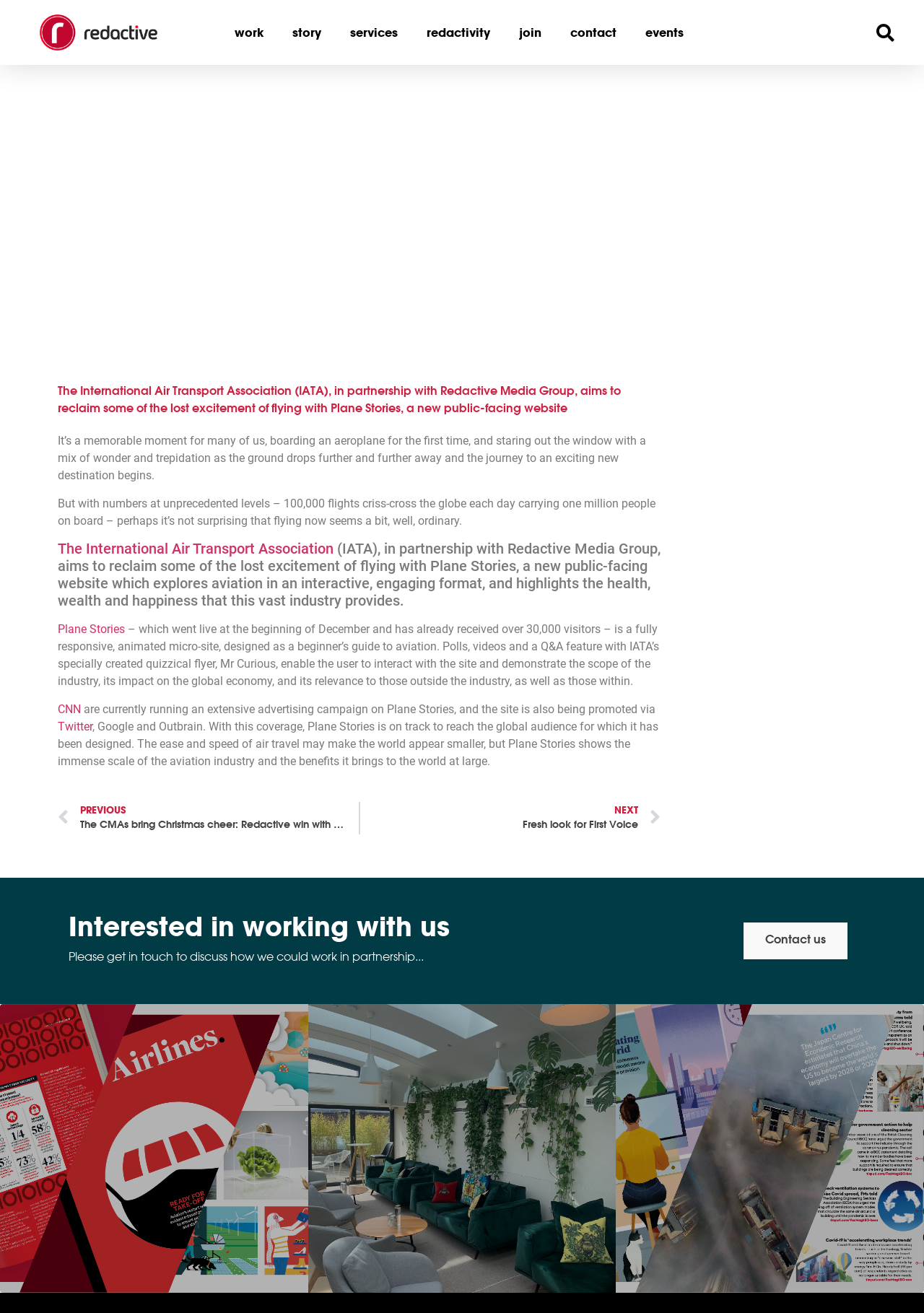What is the name of the character featured on the website?
Identify the answer in the screenshot and reply with a single word or phrase.

Mr Curious